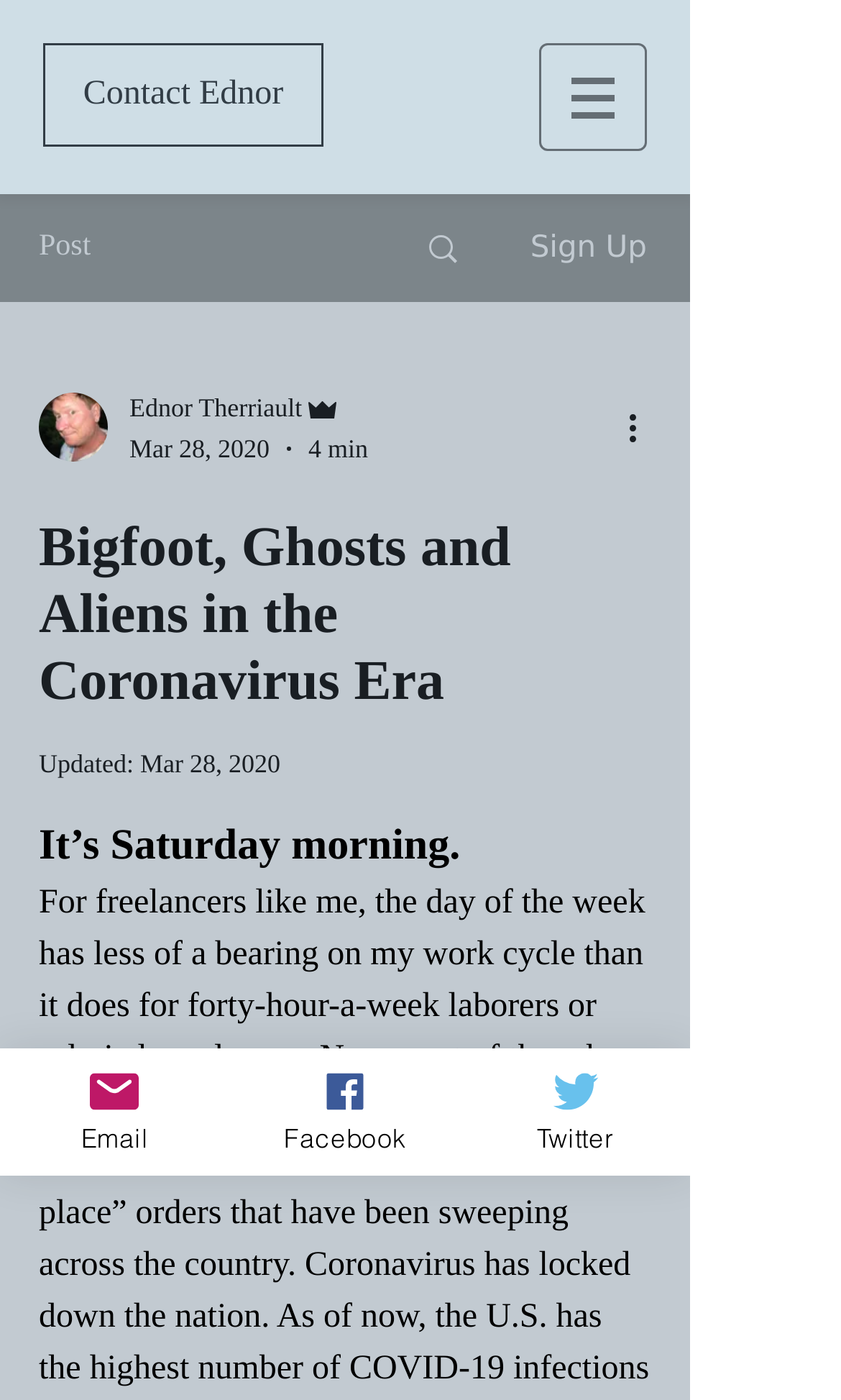What is the author's name?
Refer to the image and provide a one-word or short phrase answer.

Ednor Therriault